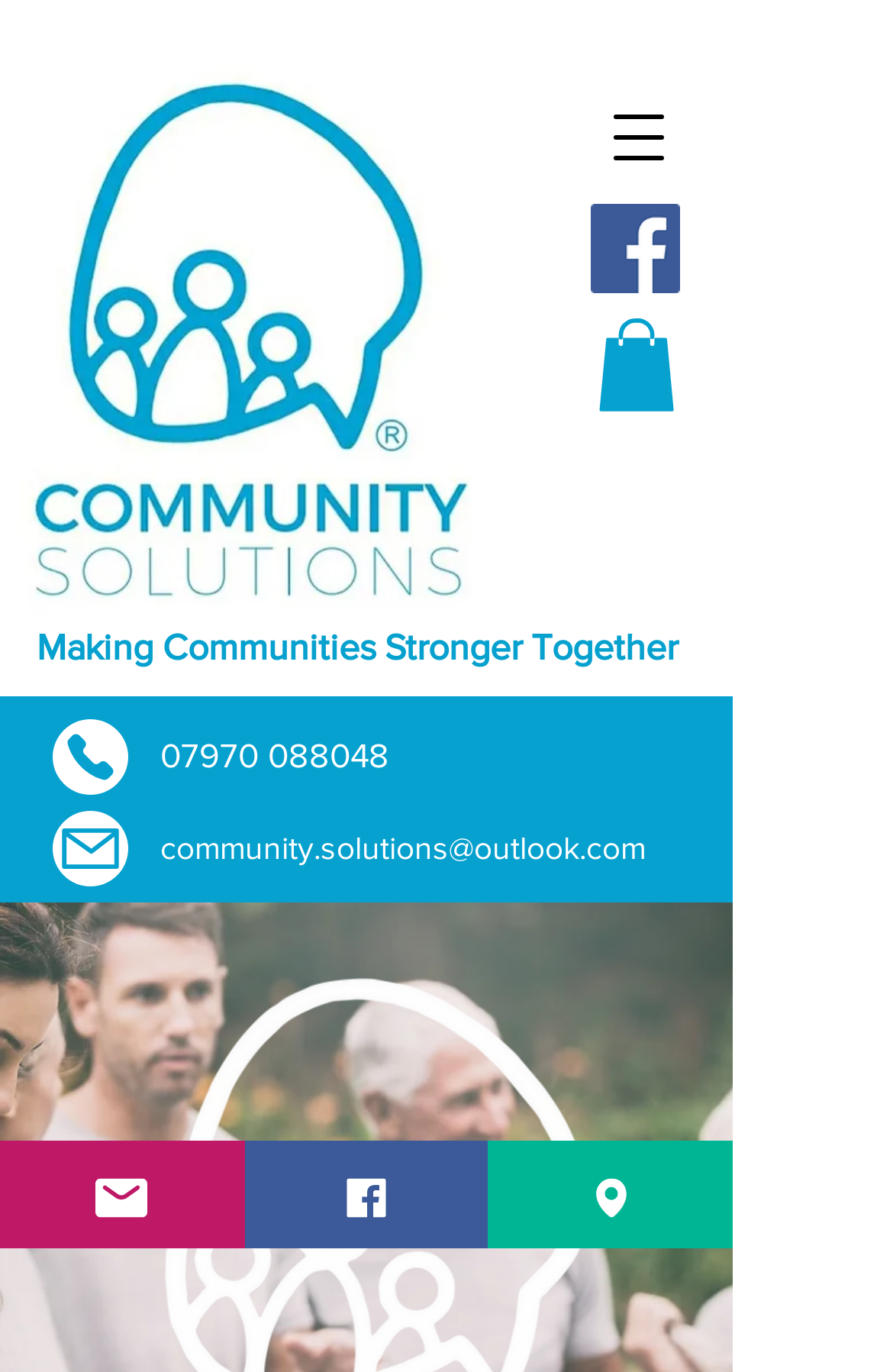Describe in detail what you see on the webpage.

The webpage is about Community Solutions, a charity that focuses on reconnecting vulnerable people, improving social networking, and promoting wellness and better mental health. 

At the top right corner, there is a "Mail" button and an email address "community.solutions@outlook.com" is displayed next to it. Below these elements, there is an "Untitled" link with an associated image. 

On the top right side, an "Open navigation menu" button is located, which has a popup dialog. Next to this button, there is a "Social Bar" list containing a "Facebook" link with an associated image. 

Below the "Social Bar" list, a heading "Making Communities Stronger Together" is displayed. 

On the top left side, there are three buttons: "Mail", "Phone", and an "Untitled" button. The "Phone" button is associated with a phone number "07970 088048". 

At the bottom of the page, there are three links: "Email", "Facebook", and "Address", each with an associated image.